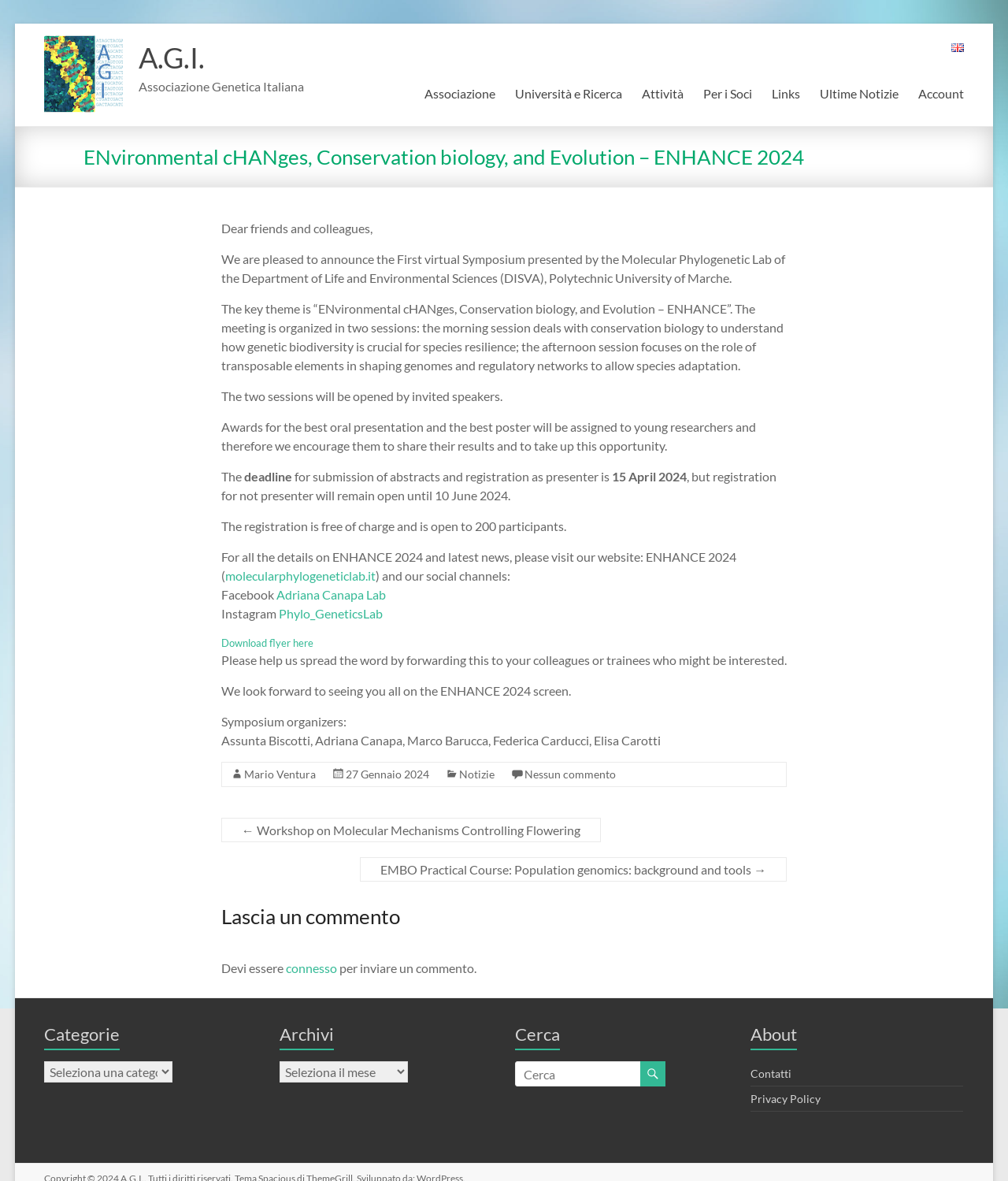Find the bounding box coordinates for the HTML element described in this sentence: "27 Gennaio 202427 Gennaio 2024". Provide the coordinates as four float numbers between 0 and 1, in the format [left, top, right, bottom].

[0.343, 0.65, 0.426, 0.661]